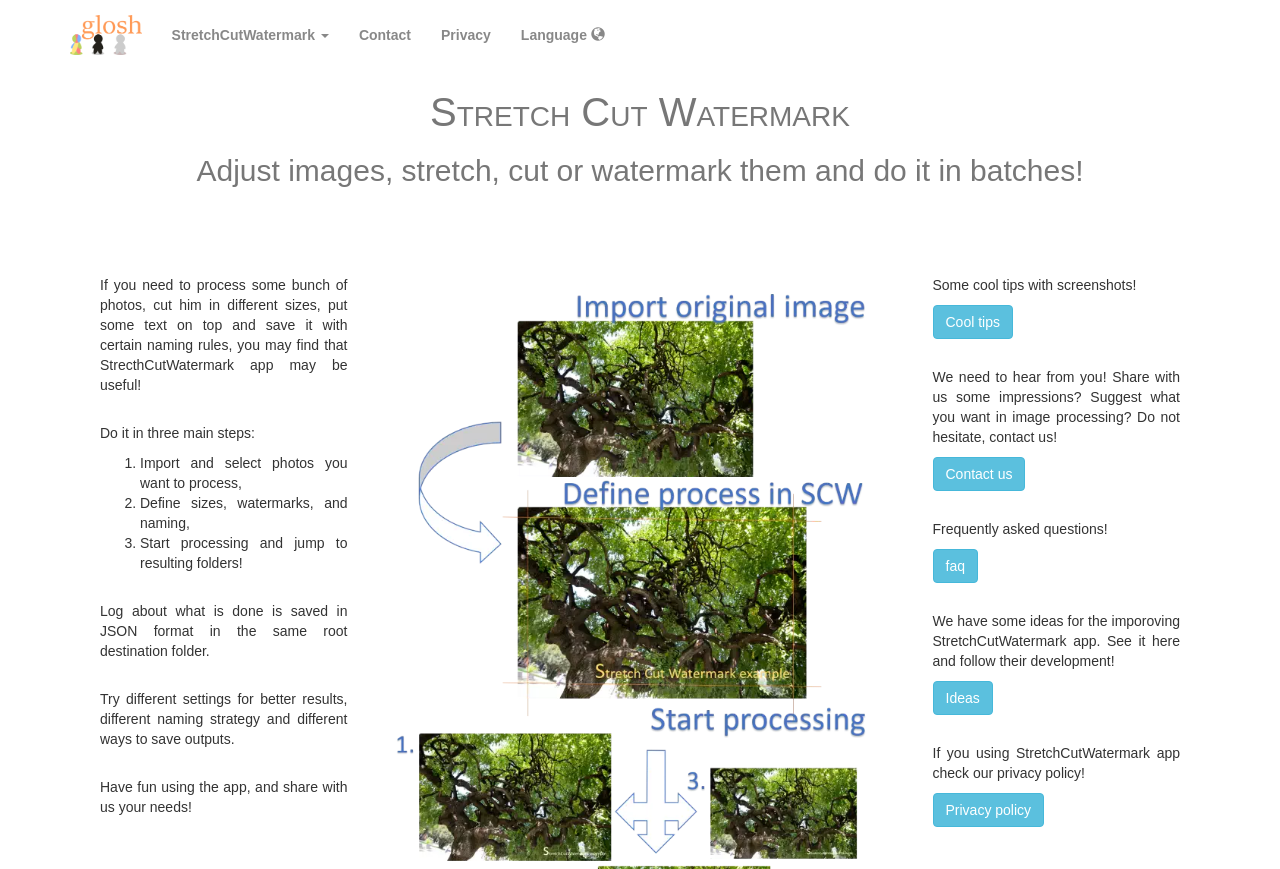Your task is to extract the text of the main heading from the webpage.

Stretch Cut Watermark